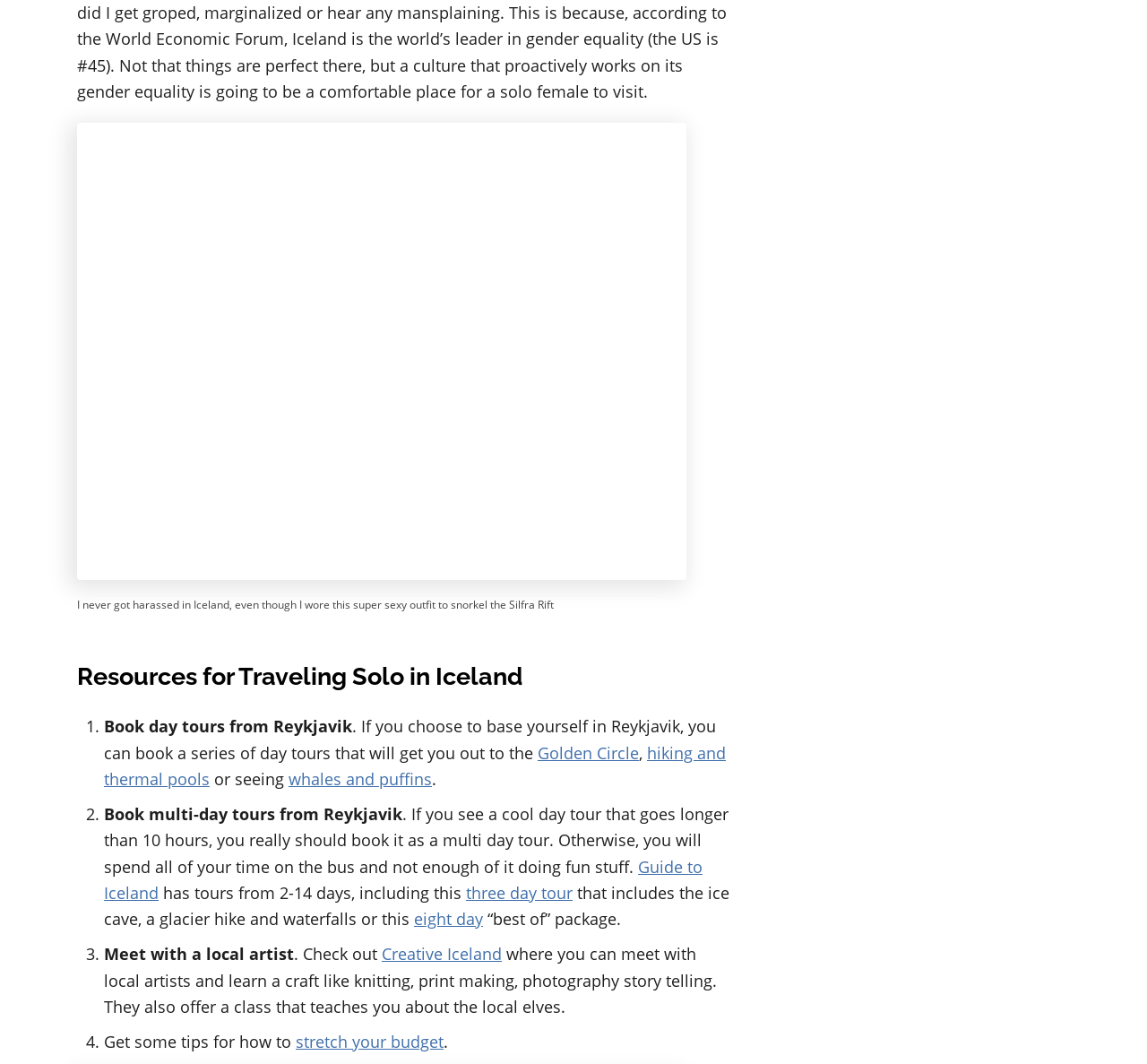Please identify the bounding box coordinates of the element I need to click to follow this instruction: "Share on social media".

None